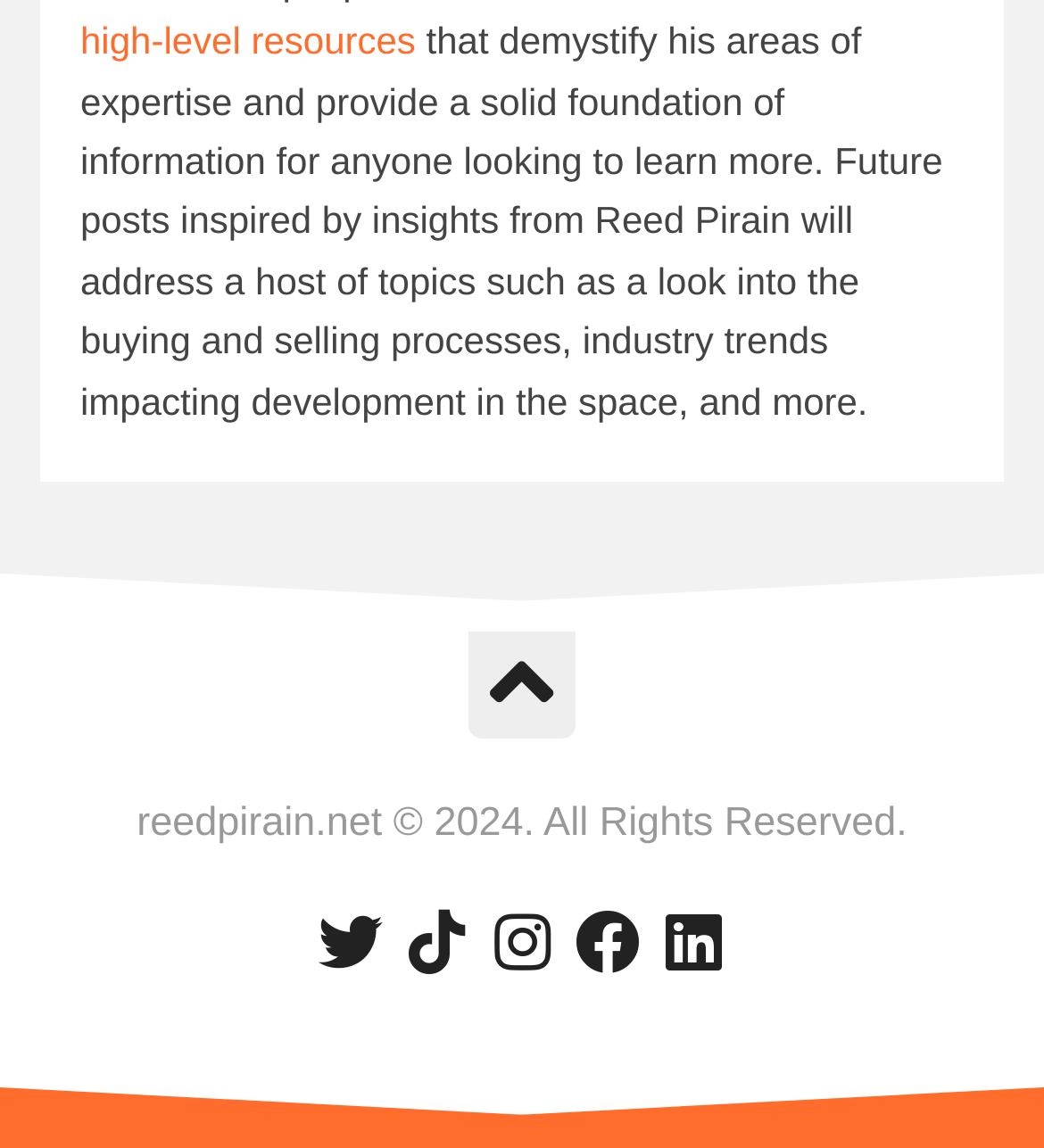What is the purpose of the webpage?
Can you provide an in-depth and detailed response to the question?

The StaticText element with the text 'that demystify his areas of expertise and provide a solid foundation of information for anyone looking to learn more.' suggests that the purpose of the webpage is to provide information about Reed Pirain's areas of expertise.